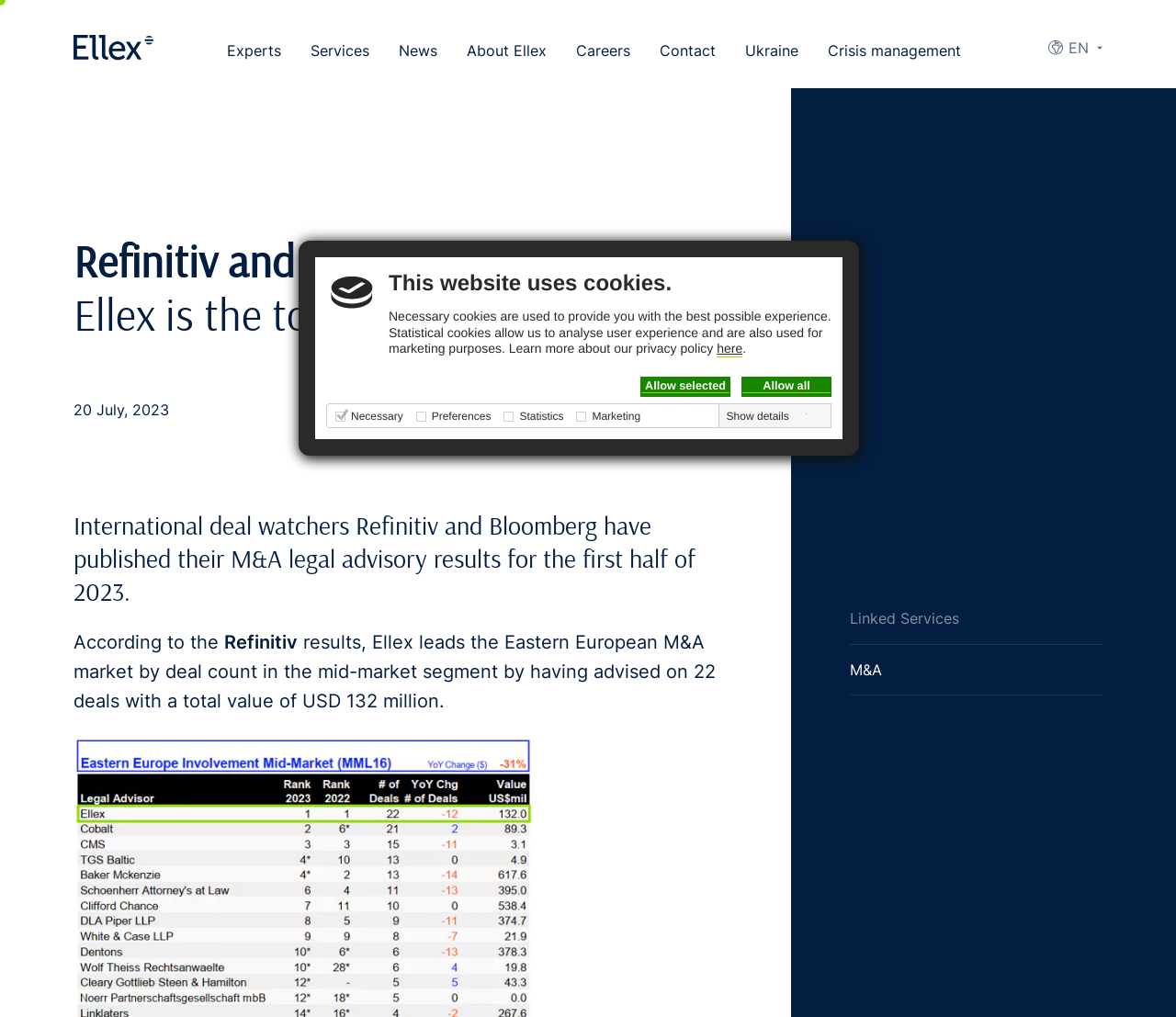What languages are available on this website?
Could you answer the question with a detailed and thorough explanation?

The webpage has a language selection option with links to different languages, including EN, ET, LV, LT, and RU, indicating that the website is available in multiple languages.